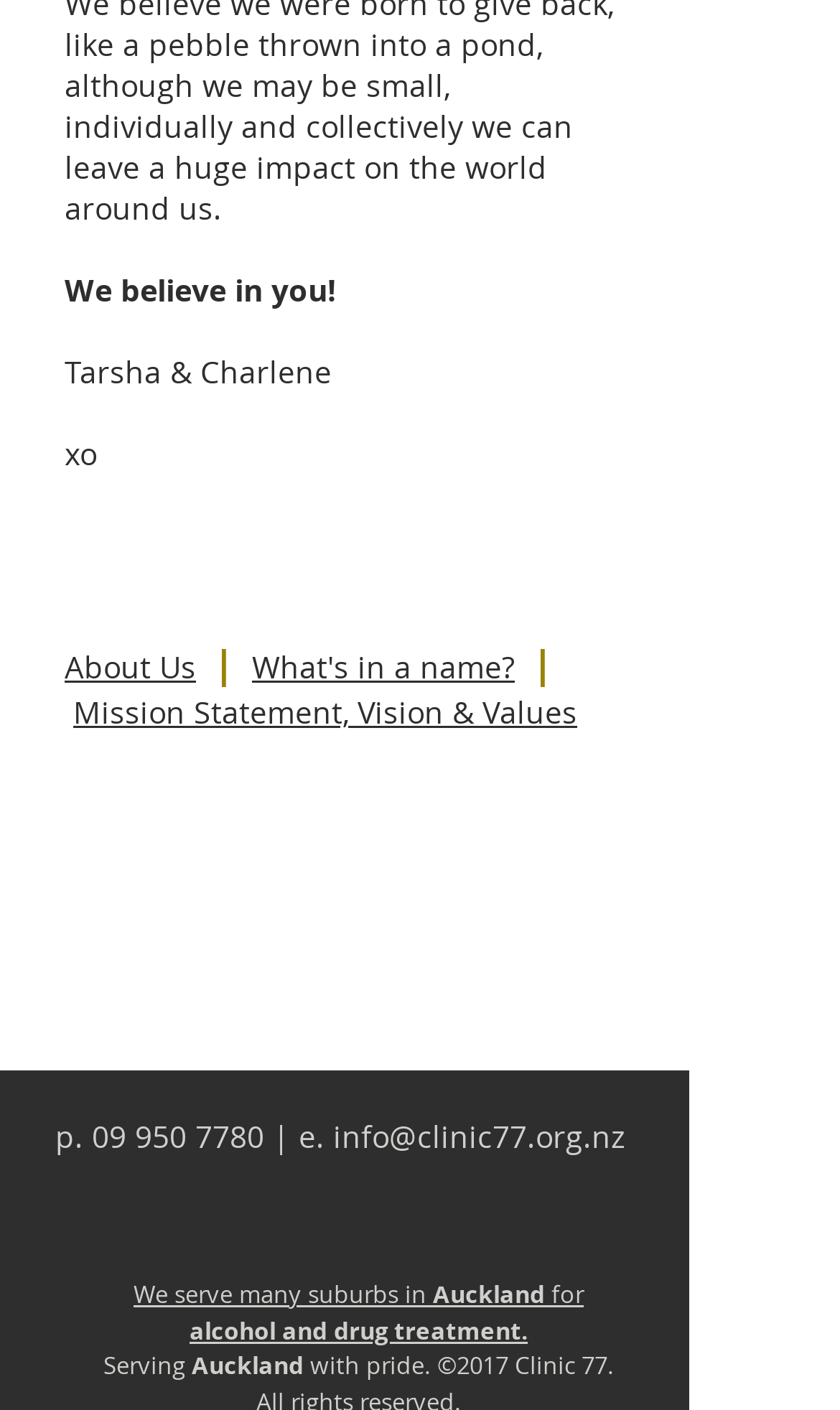Using the image as a reference, answer the following question in as much detail as possible:
What is the purpose of the clinic?

The purpose of the clinic is mentioned in the link element 'We serve many suburbs in Auckland for alcohol and drug treatment.' located at the bottom of the webpage, indicating that the clinic provides treatment services for alcohol and drug addiction.